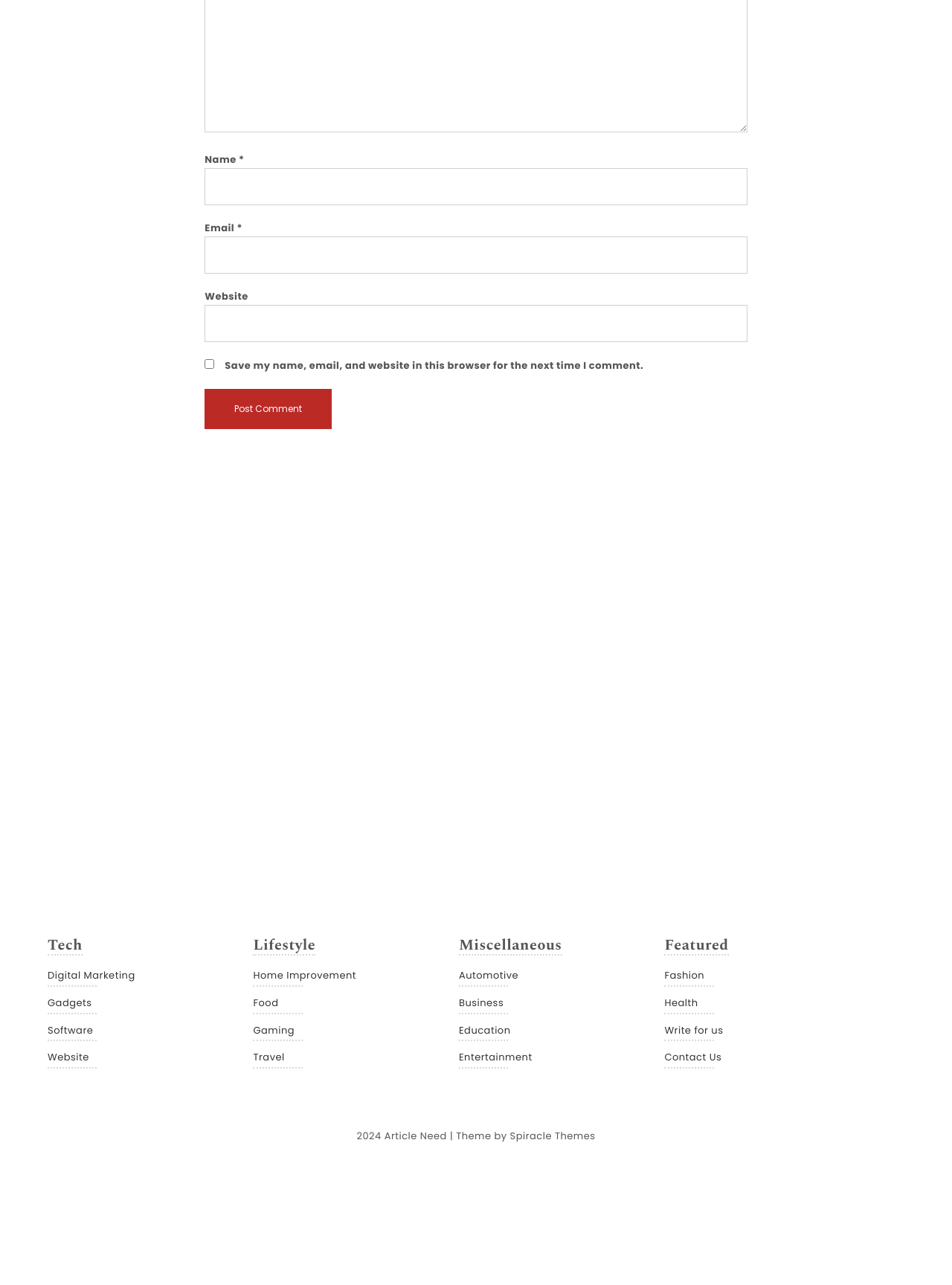What is the label of the first textbox?
Using the information presented in the image, please offer a detailed response to the question.

The first textbox has a label 'Name' which is indicated by the StaticText element with OCR text 'Name' and bounding box coordinates [0.215, 0.119, 0.251, 0.13].